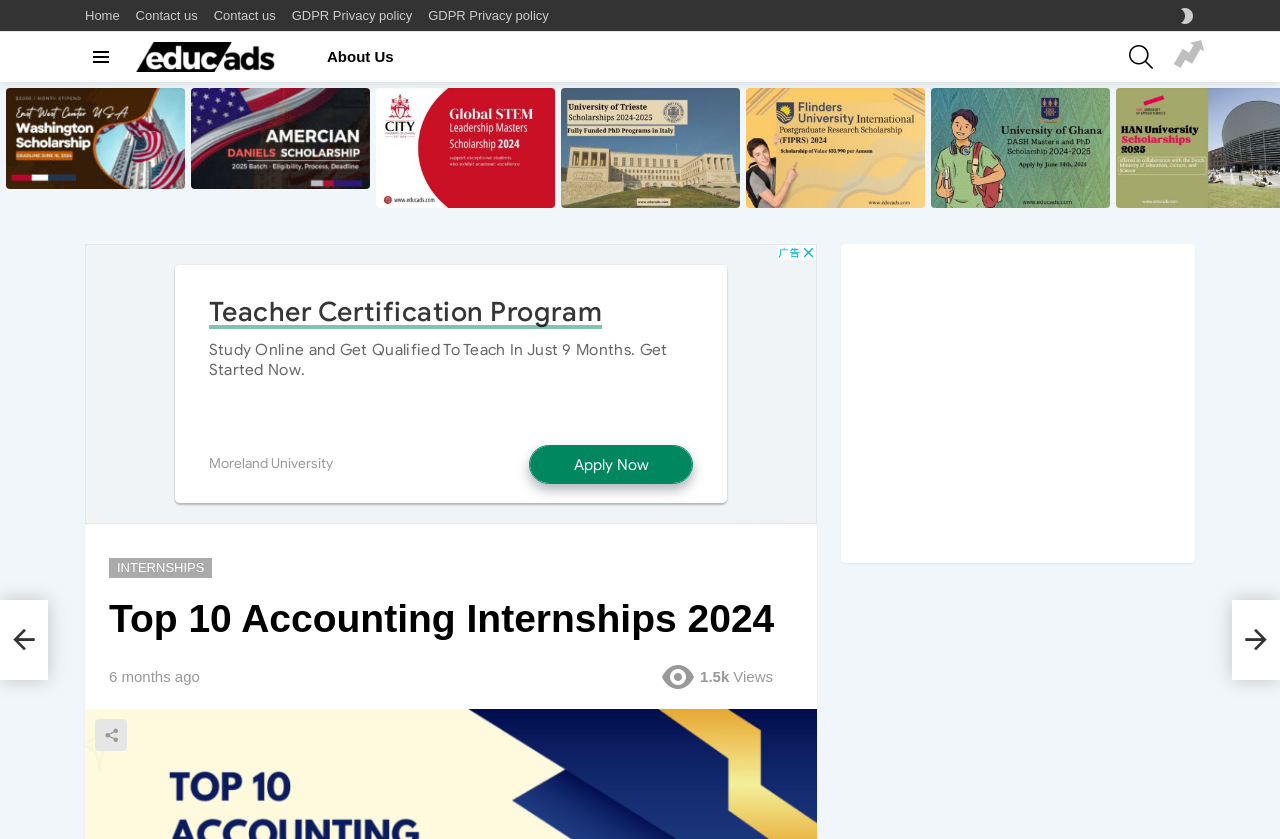Determine the bounding box coordinates of the area to click in order to meet this instruction: "Search for something".

[0.882, 0.044, 0.901, 0.092]